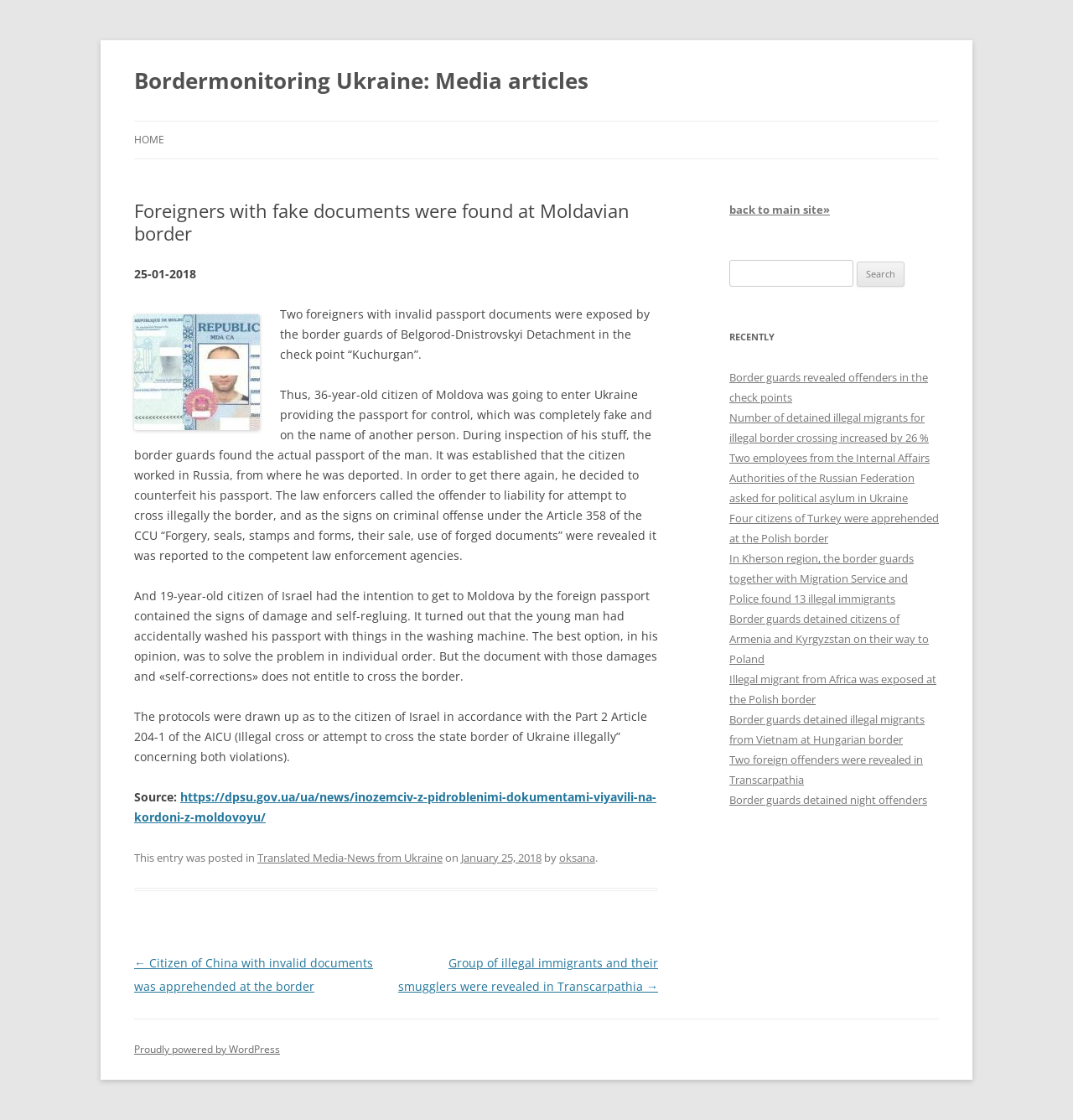Craft a detailed narrative of the webpage's structure and content.

The webpage is about Bordermonitoring Ukraine: Media articles, with a focus on foreigners with fake documents found at the Moldavian border. At the top, there is a heading "Bordermonitoring Ukraine: Media articles" followed by a link with the same text. Below this, there is a link to "Skip to content" and another link to "HOME".

The main content of the webpage is an article about two foreigners who were caught with fake documents at the Moldavian border. The article is divided into several sections, with headings and paragraphs of text. The first section has a heading "Foreigners with fake documents were found at Moldavian border" and describes the incident. Below this, there is a paragraph with the date "25-01-2018" and then several paragraphs of text describing the two foreigners and their attempts to cross the border with fake documents.

To the right of the main content, there is a sidebar with several links to other articles, including "Border guards revealed offenders in the check points", "Number of detained illegal migrants for illegal border crossing increased by 26 %", and several others. There is also a search box with a button to search for specific keywords.

At the bottom of the webpage, there is a footer with a link to the main site, a section with links to recent articles, and a section with copyright information.